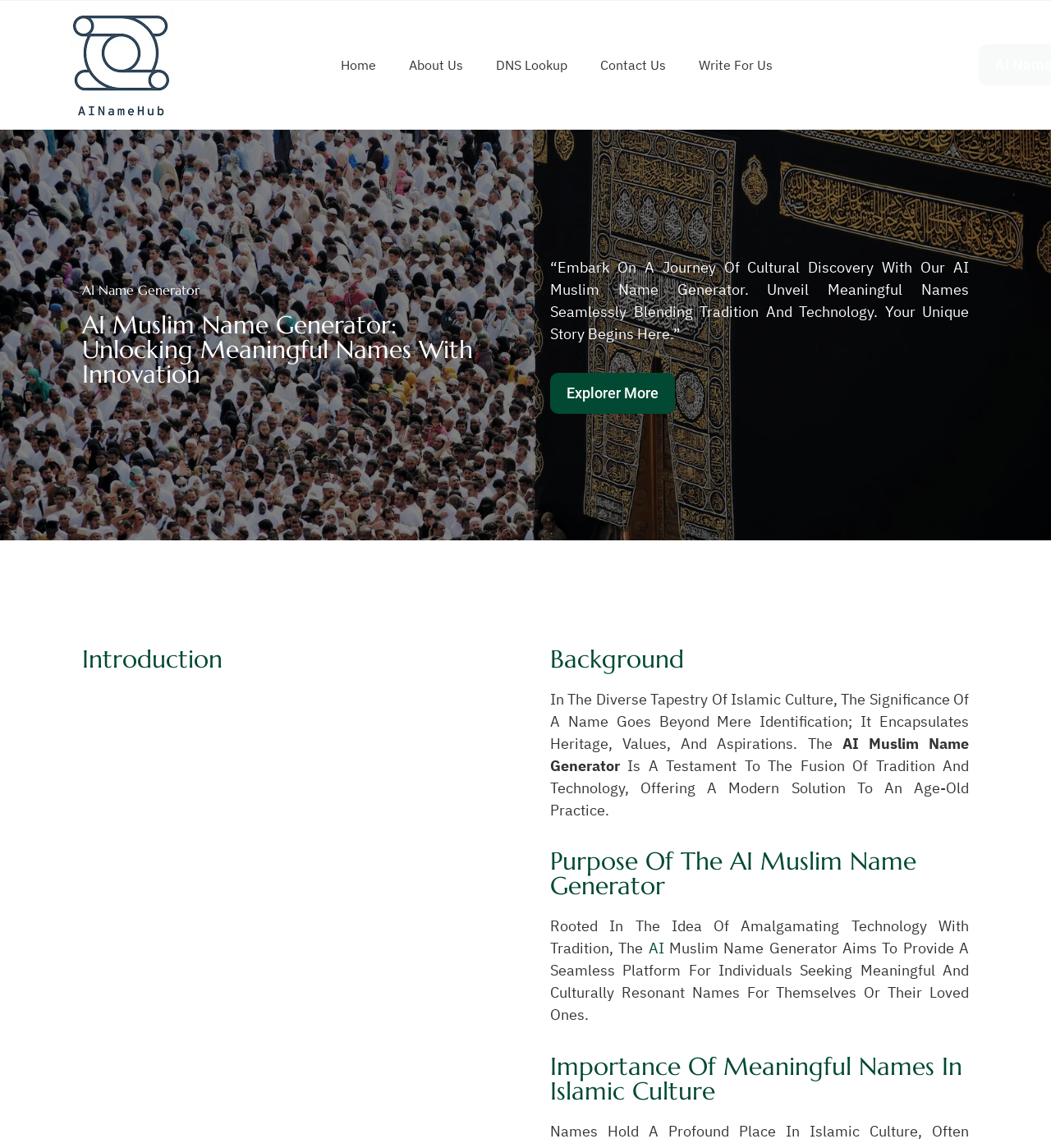Refer to the image and provide an in-depth answer to the question:
What is the purpose of the AI Muslim Name Generator?

The purpose of the AI Muslim Name Generator is to provide a seamless platform for individuals seeking meaningful and culturally resonant names for themselves or their loved ones, as stated in the webpage content.